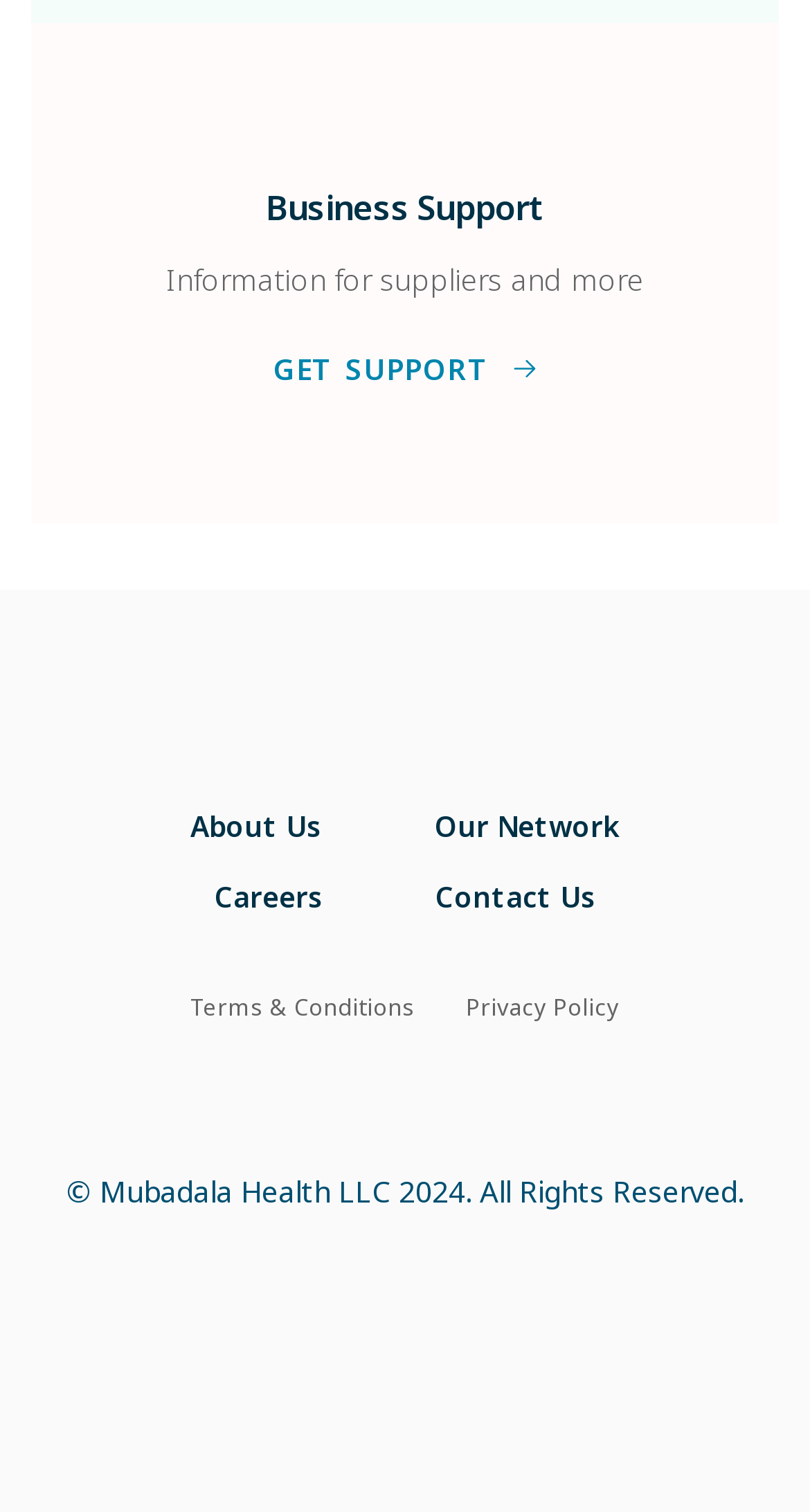What is the main topic of this webpage?
Refer to the image and provide a concise answer in one word or phrase.

Business Support